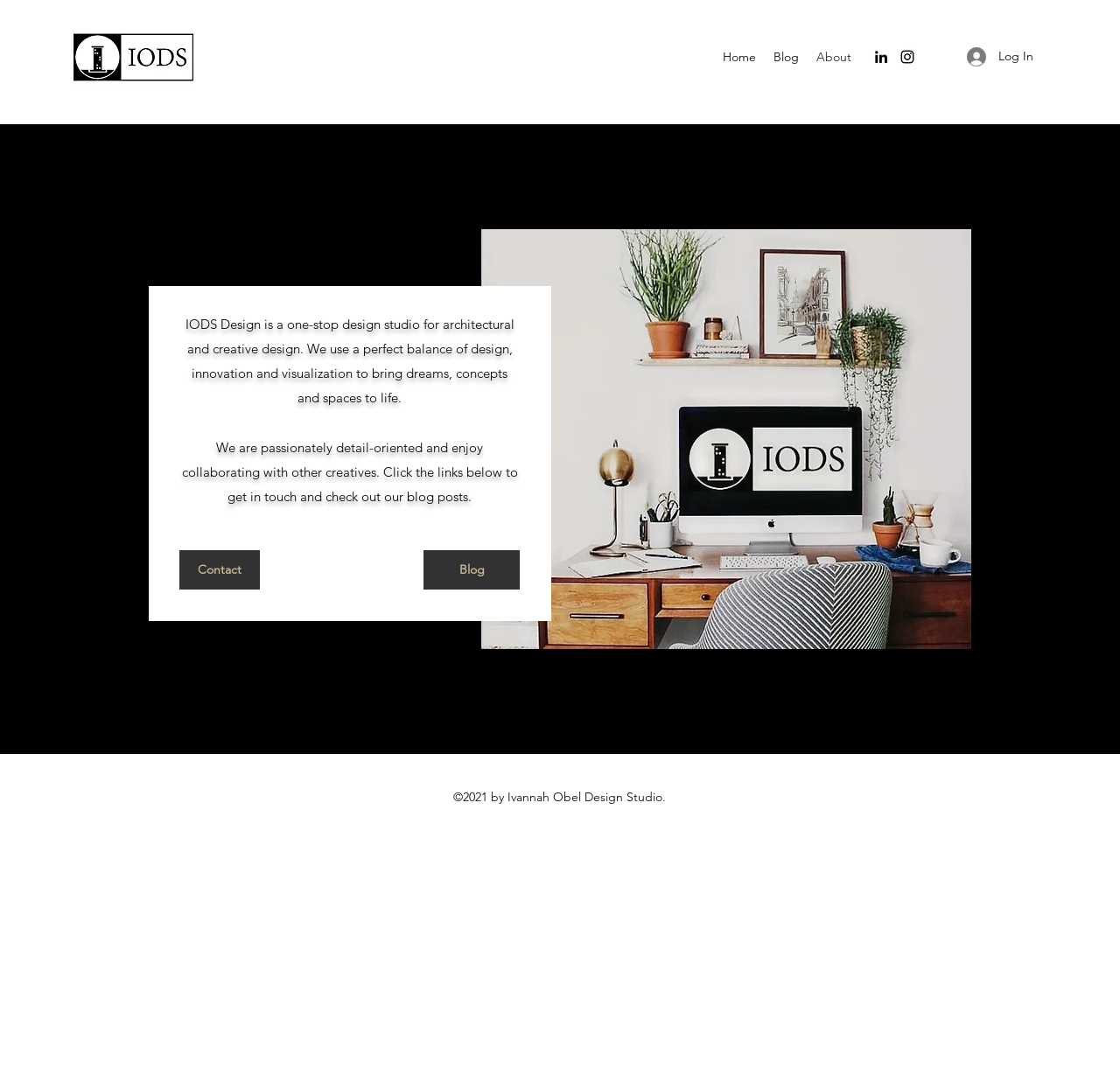Analyze the image and provide a detailed answer to the question: What is the copyright year of the website?

The copyright year can be found in the 'contentinfo' section, which states '©2021 by Ivannah Obel Design Studio.'